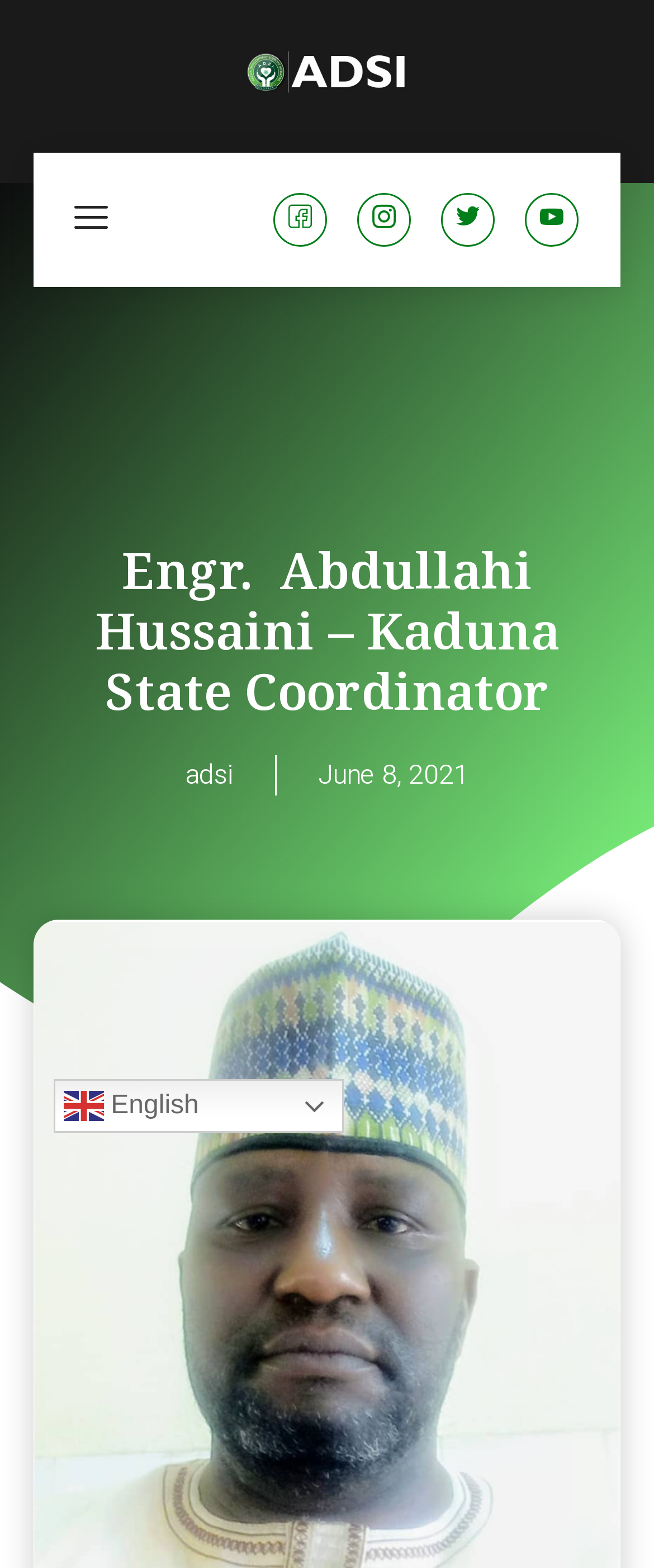Utilize the details in the image to thoroughly answer the following question: What is the organization mentioned on the webpage?

The organization 'ADSI' is mentioned on the webpage, which stands for Arewa Development Support Initiative, and is likely related to the person's role as Kaduna State Coordinator.